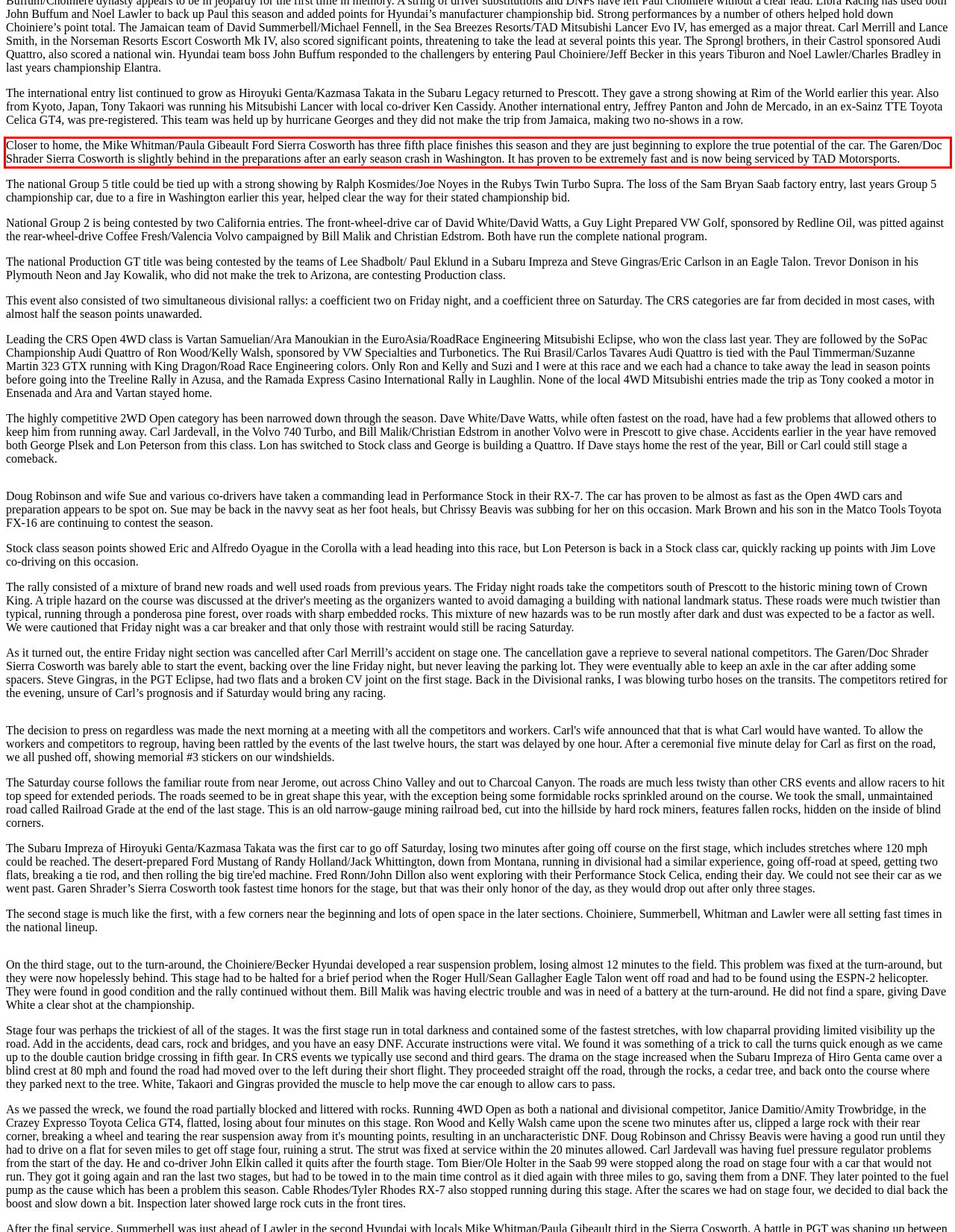Given a webpage screenshot, locate the red bounding box and extract the text content found inside it.

Closer to home, the Mike Whitman/Paula Gibeault Ford Sierra Cosworth has three fifth place finishes this season and they are just beginning to explore the true potential of the car. The Garen/Doc Shrader Sierra Cosworth is slightly behind in the preparations after an early season crash in Washington. It has proven to be extremely fast and is now being serviced by TAD Motorsports.